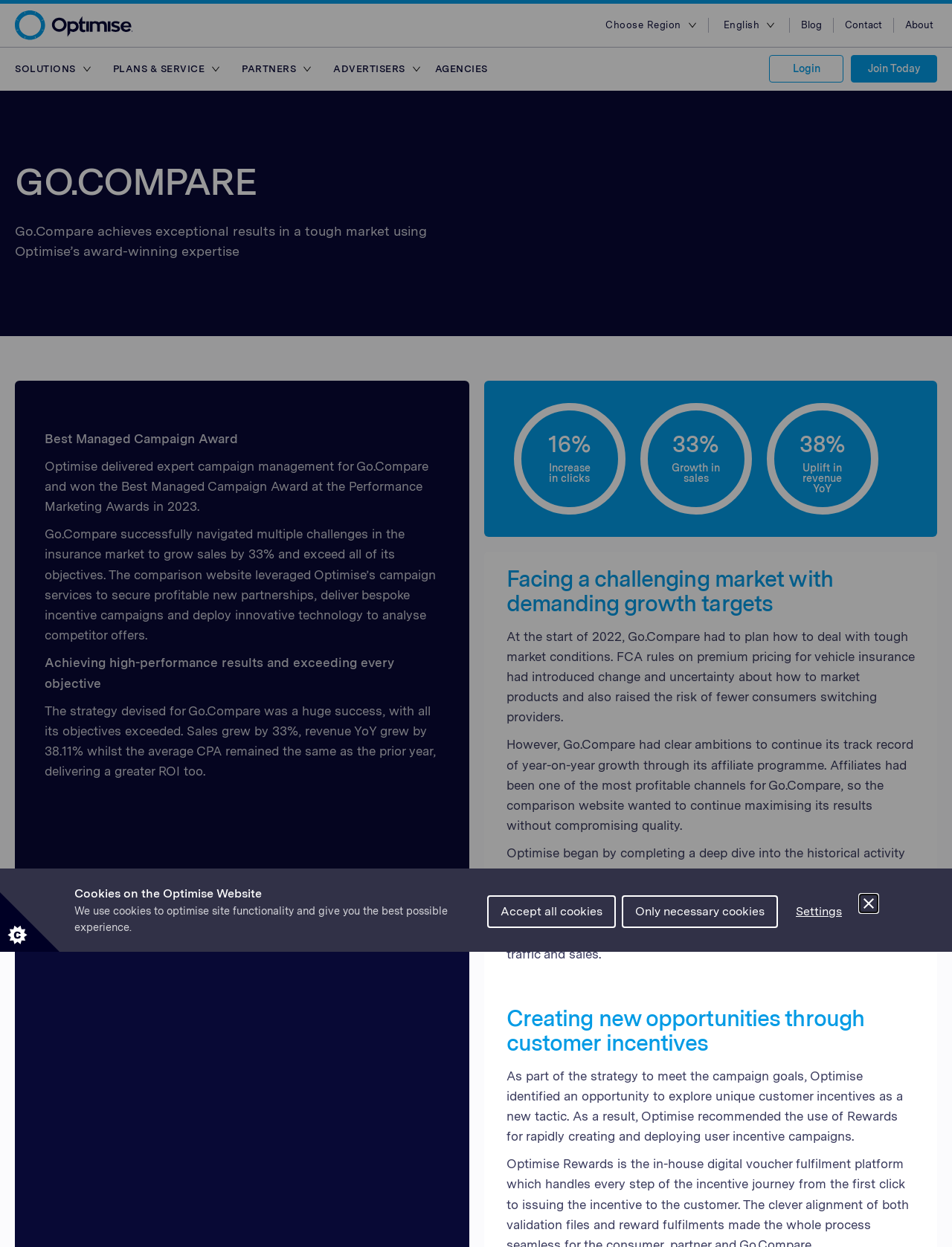Locate the UI element described by Accept all cookies in the provided webpage screenshot. Return the bounding box coordinates in the format (top-left x, top-left y, bottom-right x, bottom-right y), ensuring all values are between 0 and 1.

[0.512, 0.718, 0.647, 0.744]